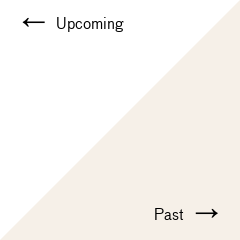Identify and describe all the elements present in the image.

The image features a simple design directing viewers to explore events based on their timing, with arrows indicating the navigation between "Upcoming" and "Past" events. The "Upcoming" label is positioned on the left, accompanied by a left arrow, while the "Past" label is on the right, with a right arrow guiding users. This layout suggests an interactive element on a webpage that likely highlights past and future activities related to events in Beirut, encouraging users to engage with the timeline of happenings at an exhibition or cultural project. The neutral background visually supports the labels, emphasizing the ease of navigation for users looking to explore what has already occurred or what is scheduled to happen next.